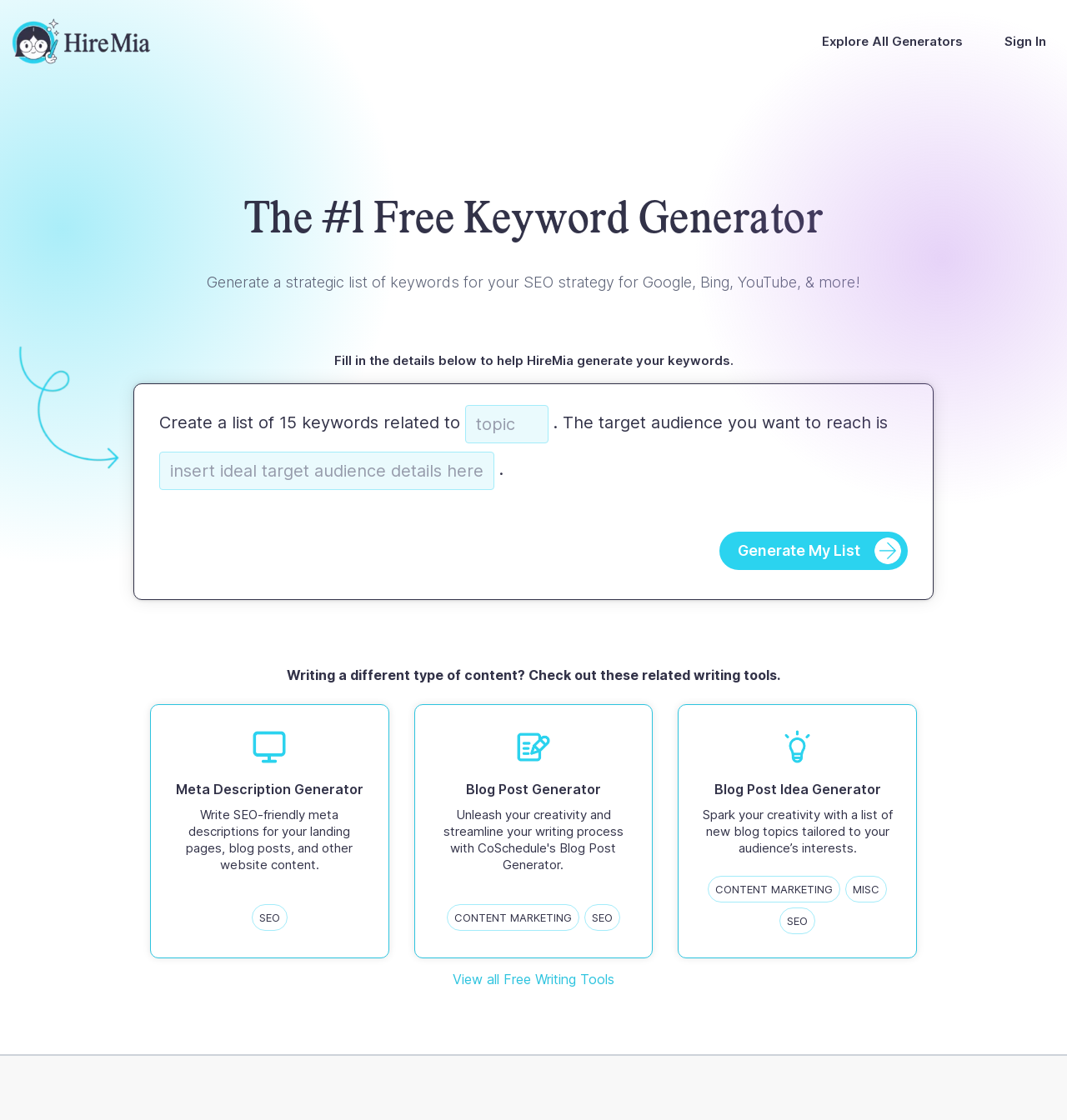Please specify the bounding box coordinates of the element that should be clicked to execute the given instruction: 'Sign in'. Ensure the coordinates are four float numbers between 0 and 1, expressed as [left, top, right, bottom].

[0.941, 0.03, 0.98, 0.044]